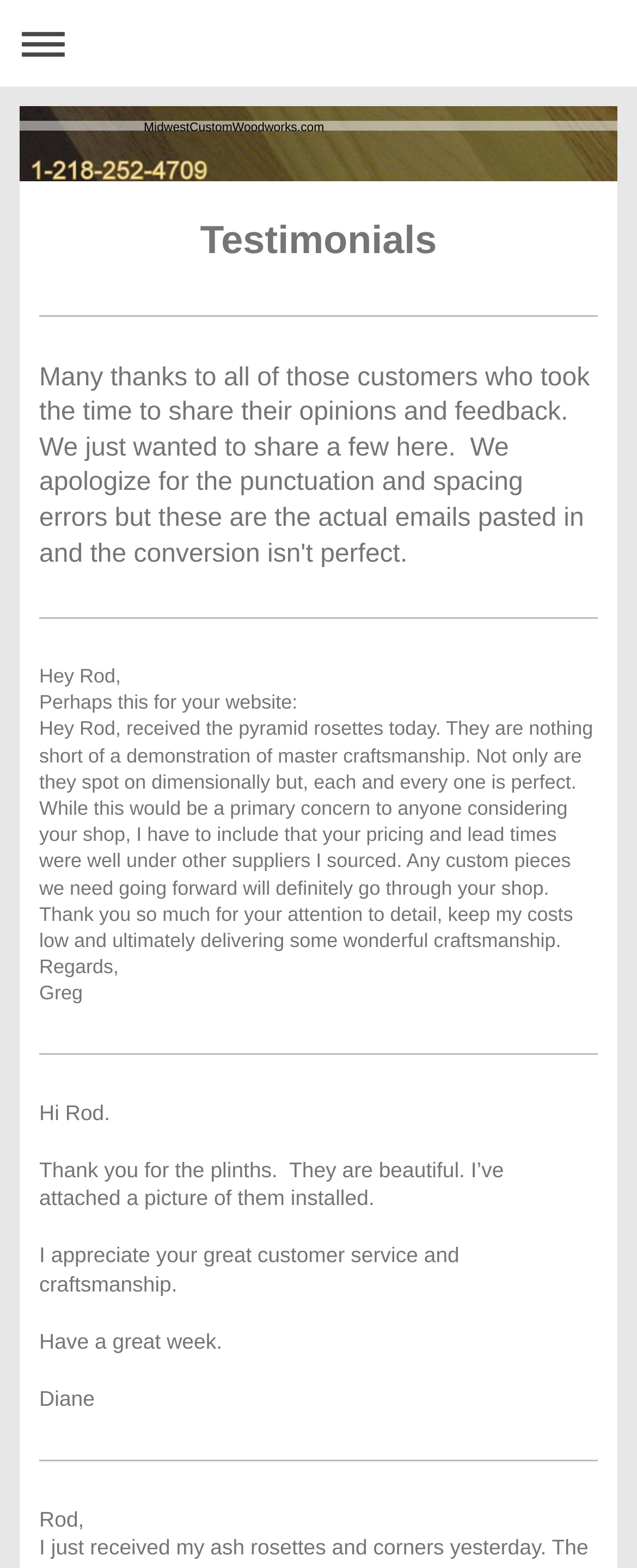What is the tone of the testimonials on this page?
Please look at the screenshot and answer in one word or a short phrase.

positive